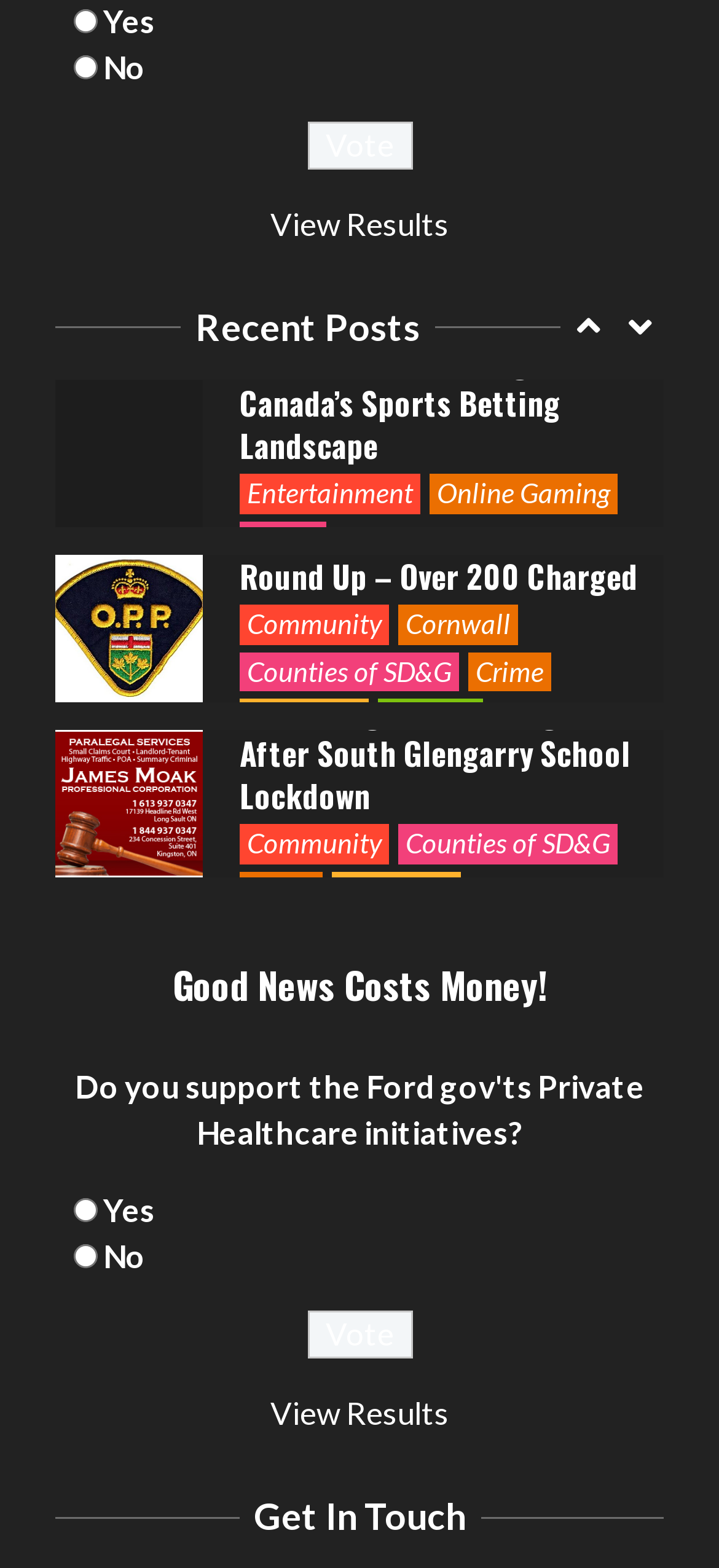Please give a one-word or short phrase response to the following question: 
How many headings are there in the webpage?

5